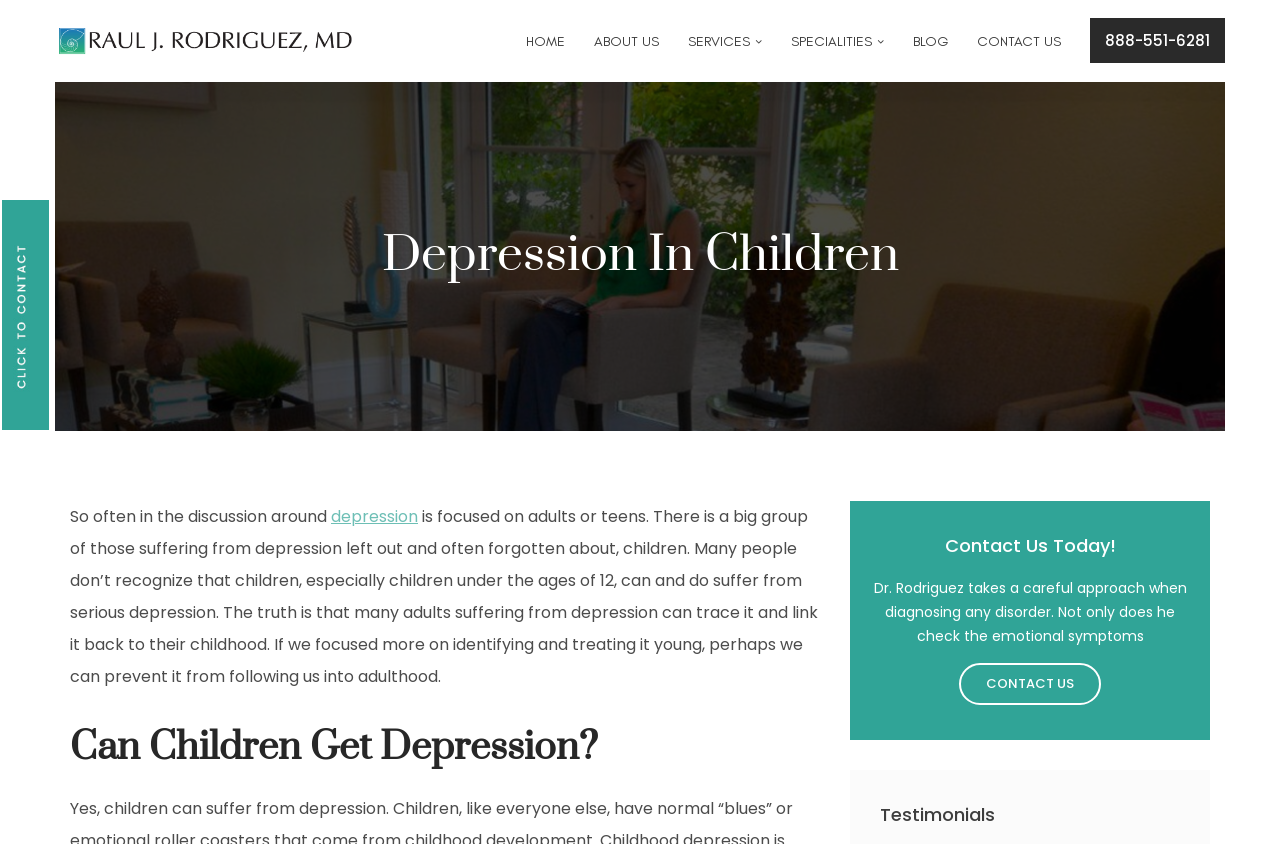Kindly determine the bounding box coordinates for the clickable area to achieve the given instruction: "Contact Dr. Raul J. Rodriguez".

[0.852, 0.021, 0.957, 0.075]